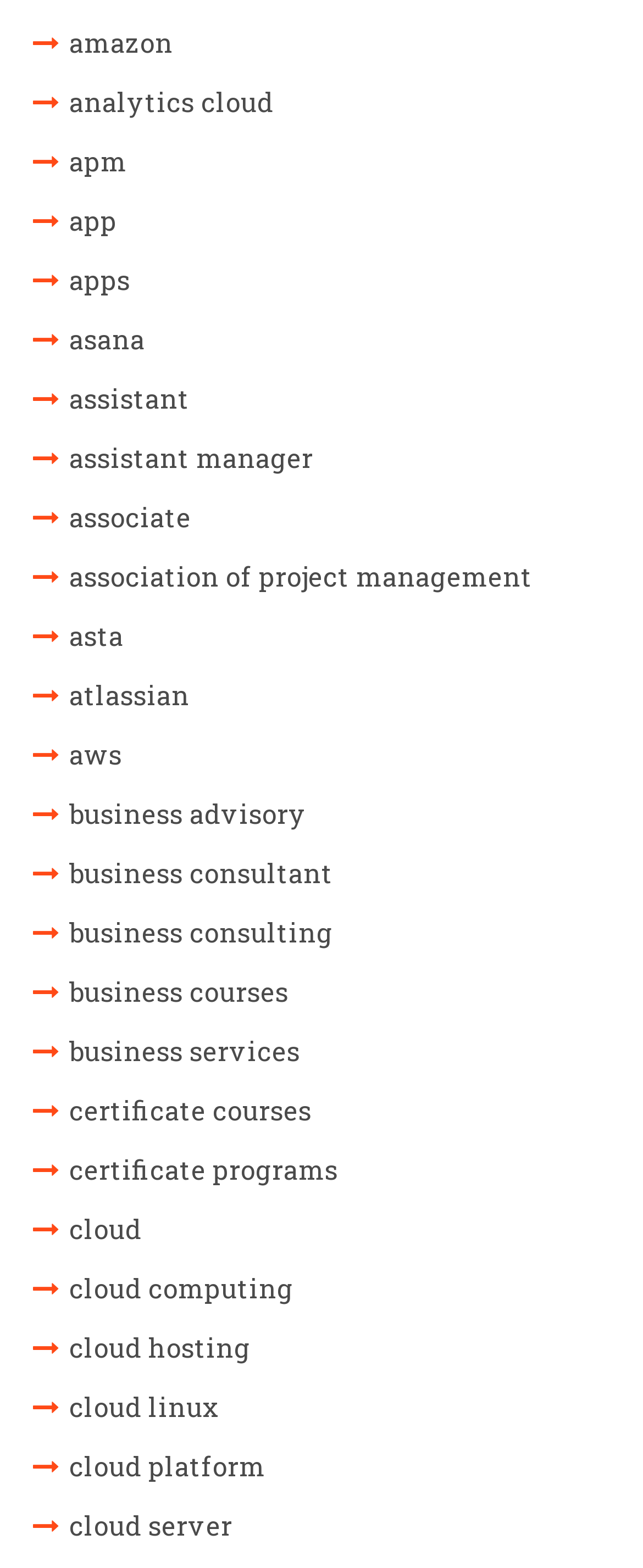Answer succinctly with a single word or phrase:
Is there a link to a cloud computing platform?

Yes